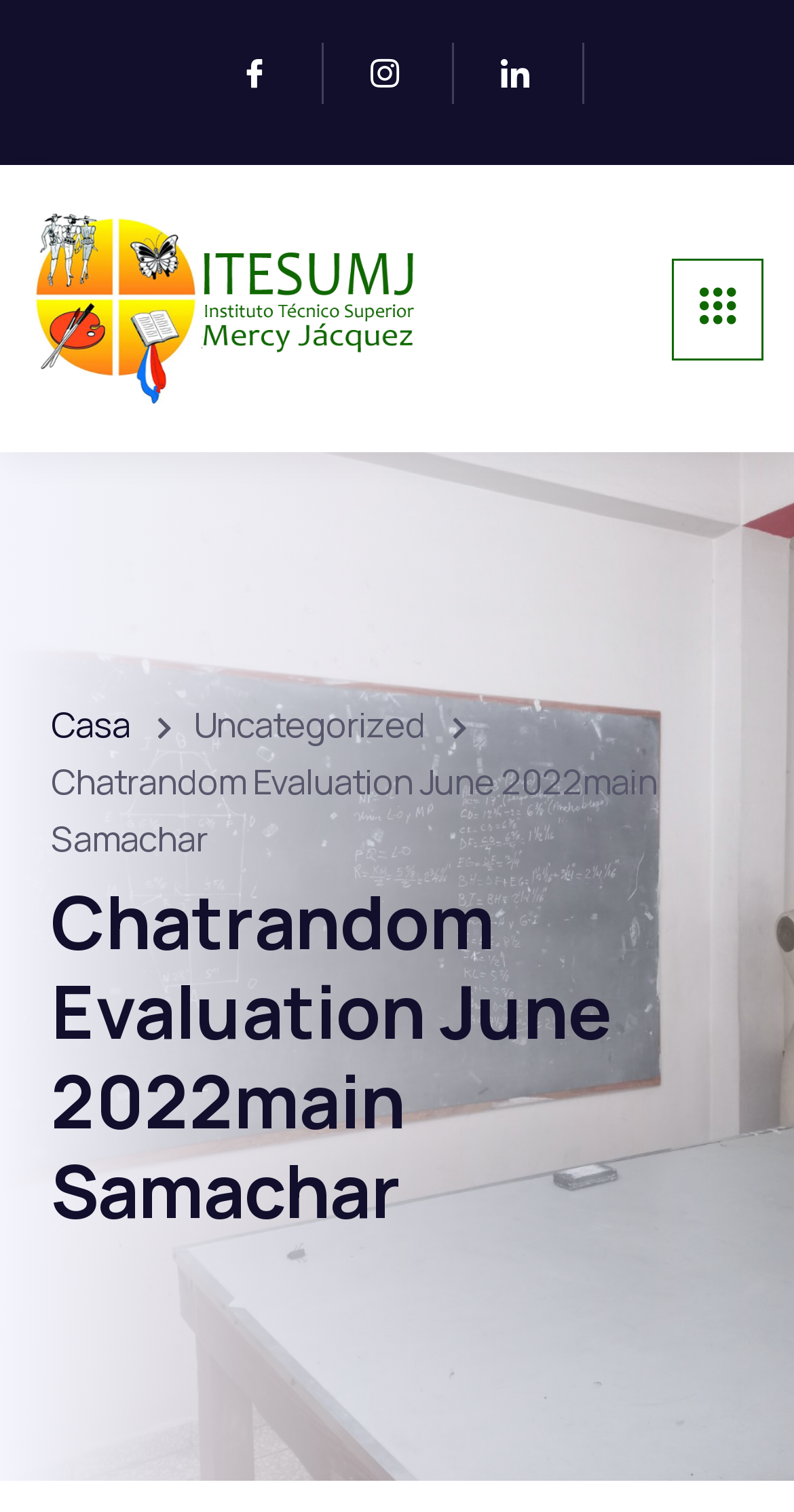What is the category of the current page?
Please provide a single word or phrase in response based on the screenshot.

Uncategorized